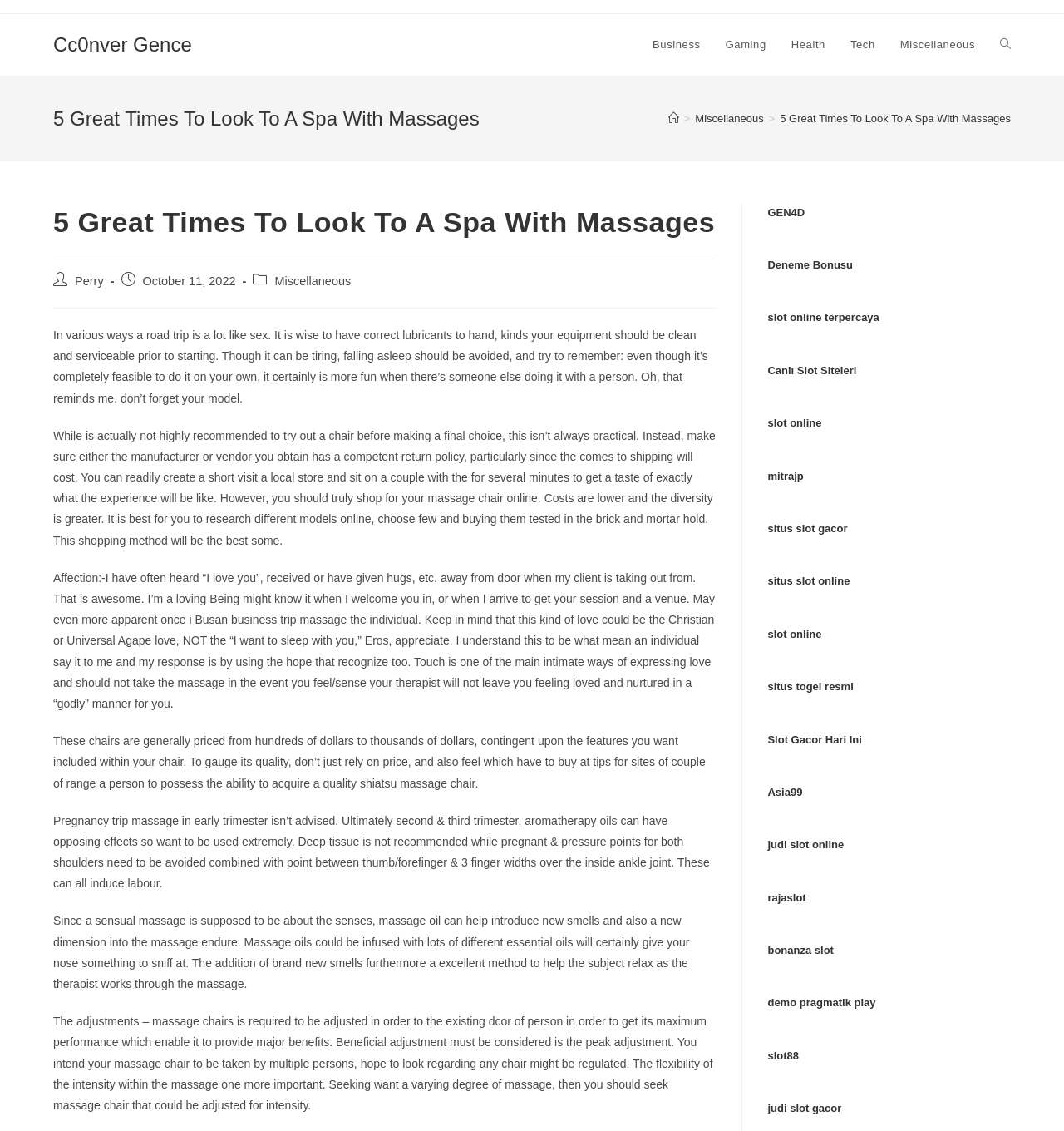Find the bounding box coordinates of the area to click in order to follow the instruction: "Learn more about ExpertHive theme".

None